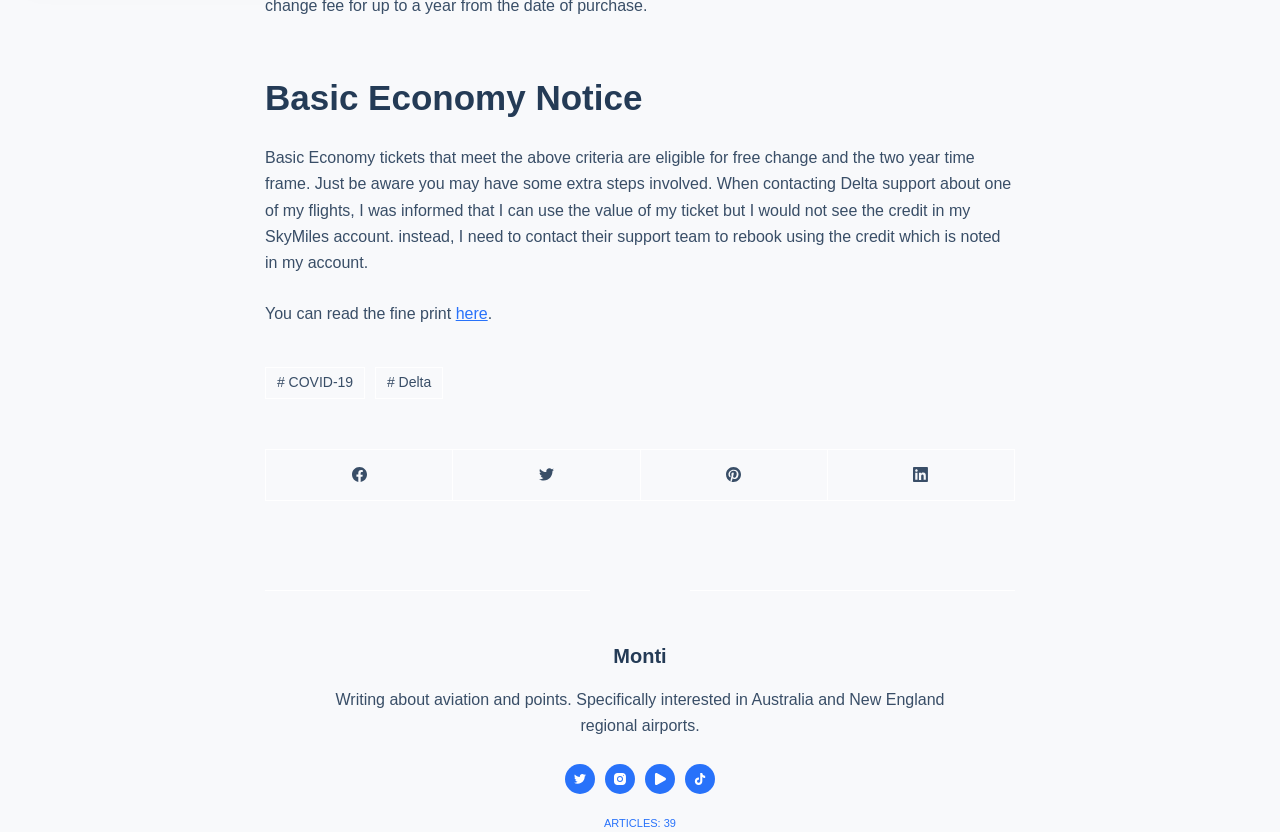Find the bounding box coordinates of the element's region that should be clicked in order to follow the given instruction: "Contact Monti on Twitter". The coordinates should consist of four float numbers between 0 and 1, i.e., [left, top, right, bottom].

[0.441, 0.918, 0.465, 0.954]